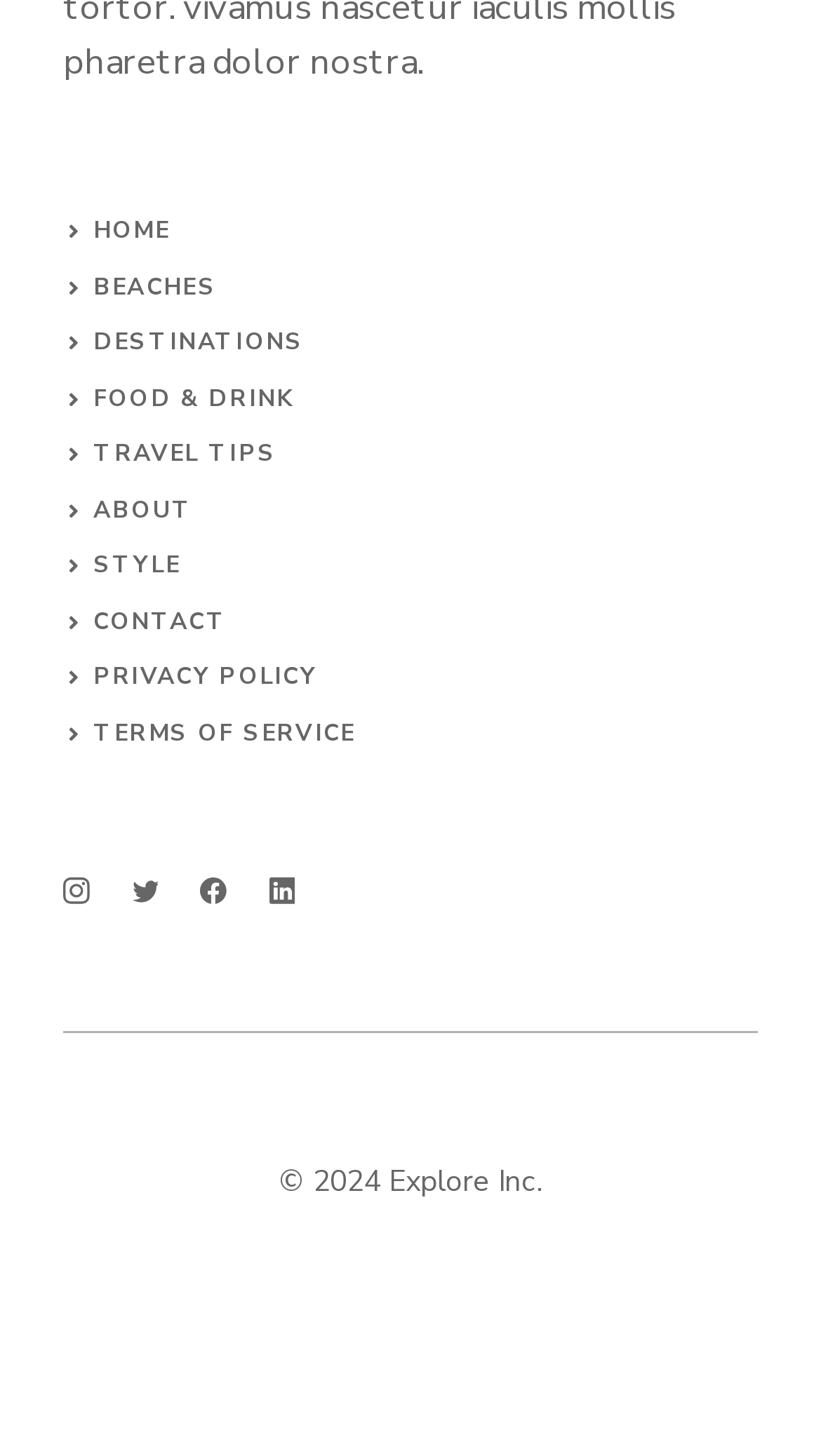Please mark the bounding box coordinates of the area that should be clicked to carry out the instruction: "go to home page".

[0.114, 0.148, 0.207, 0.17]